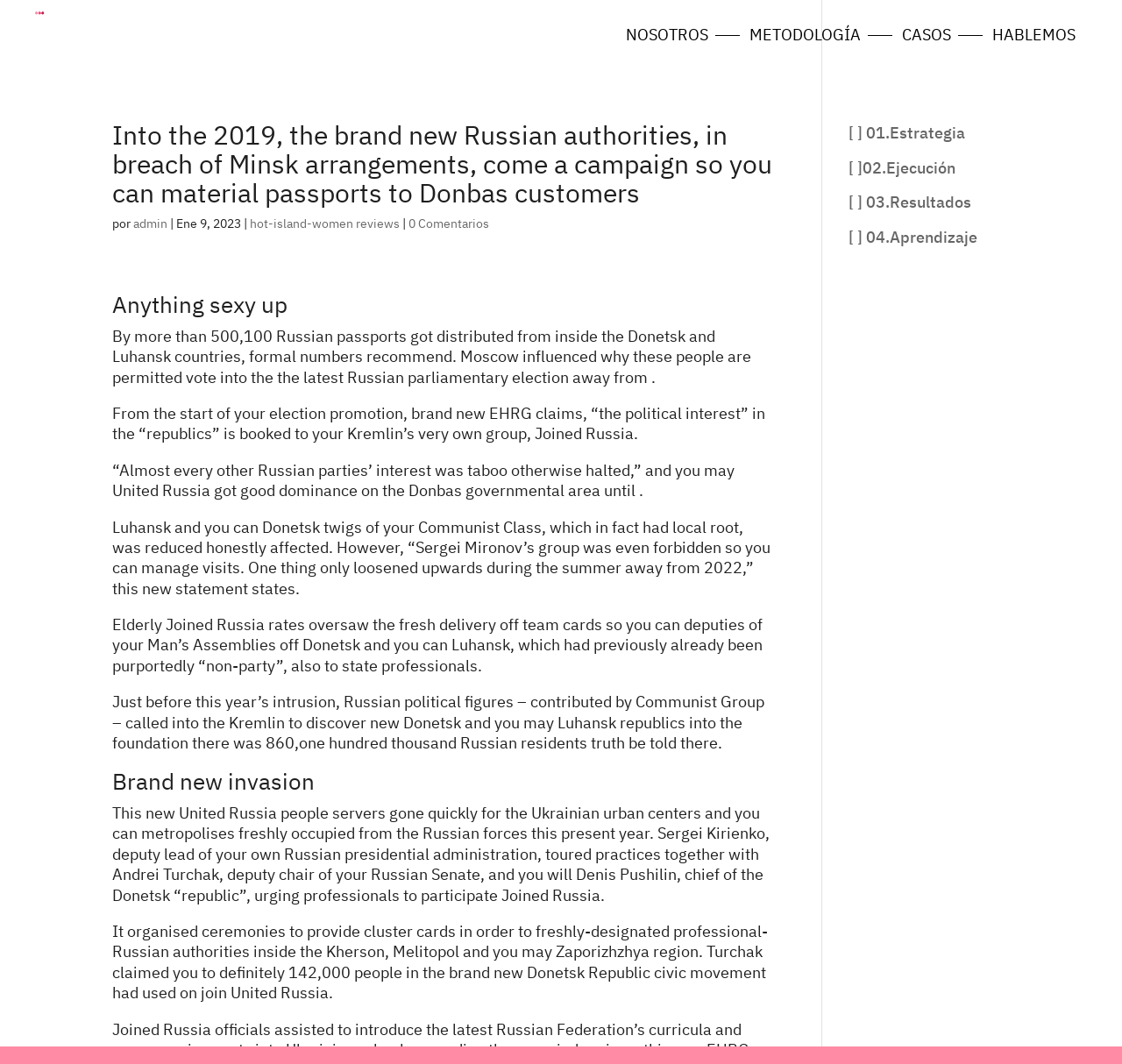What is the text of the first link on the webpage?
Answer the question with a single word or phrase by looking at the picture.

3dots